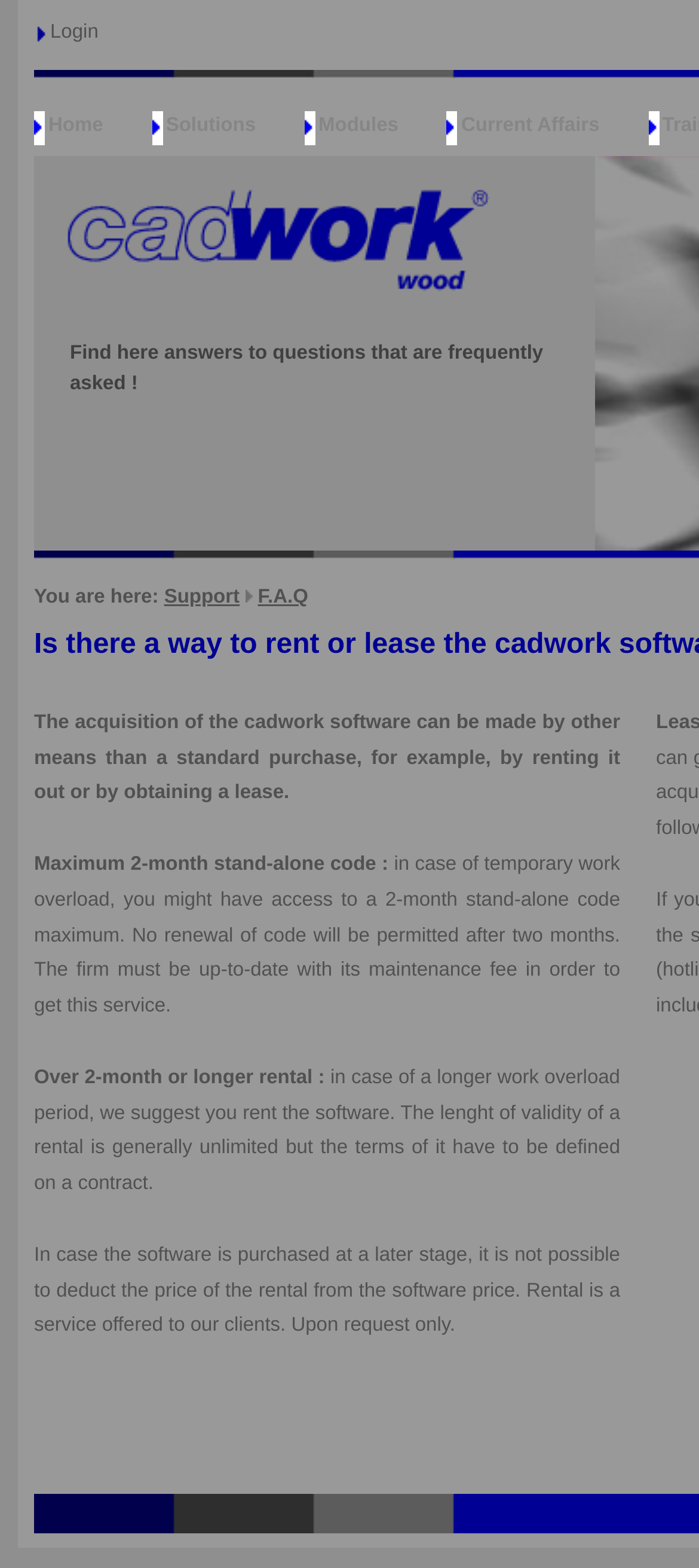Please find the bounding box coordinates (top-left x, top-left y, bottom-right x, bottom-right y) in the screenshot for the UI element described as follows: Current Affairs

[0.639, 0.071, 0.927, 0.088]